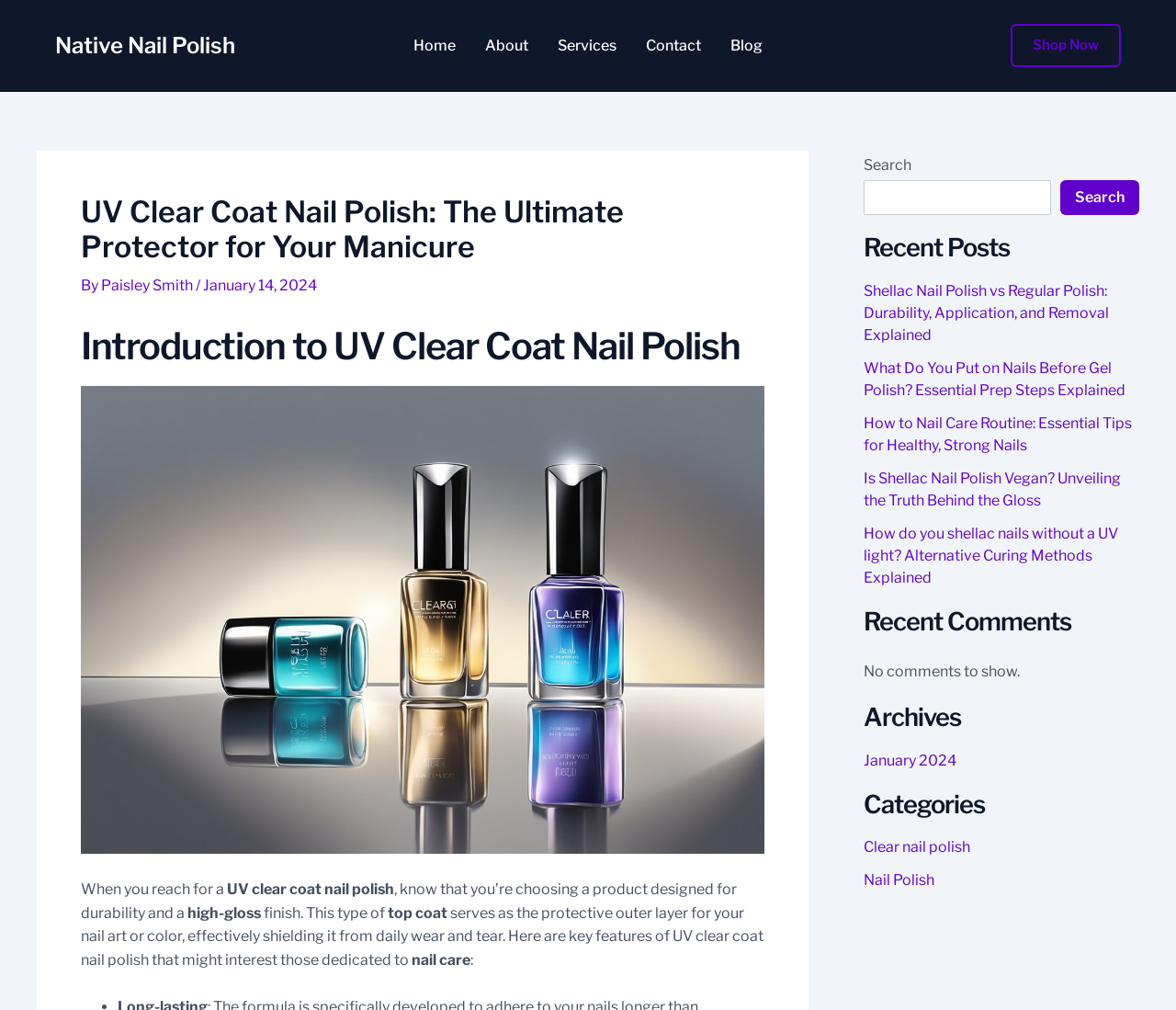What is the topic of the article?
Please answer using one word or phrase, based on the screenshot.

UV Clear Coat Nail Polish